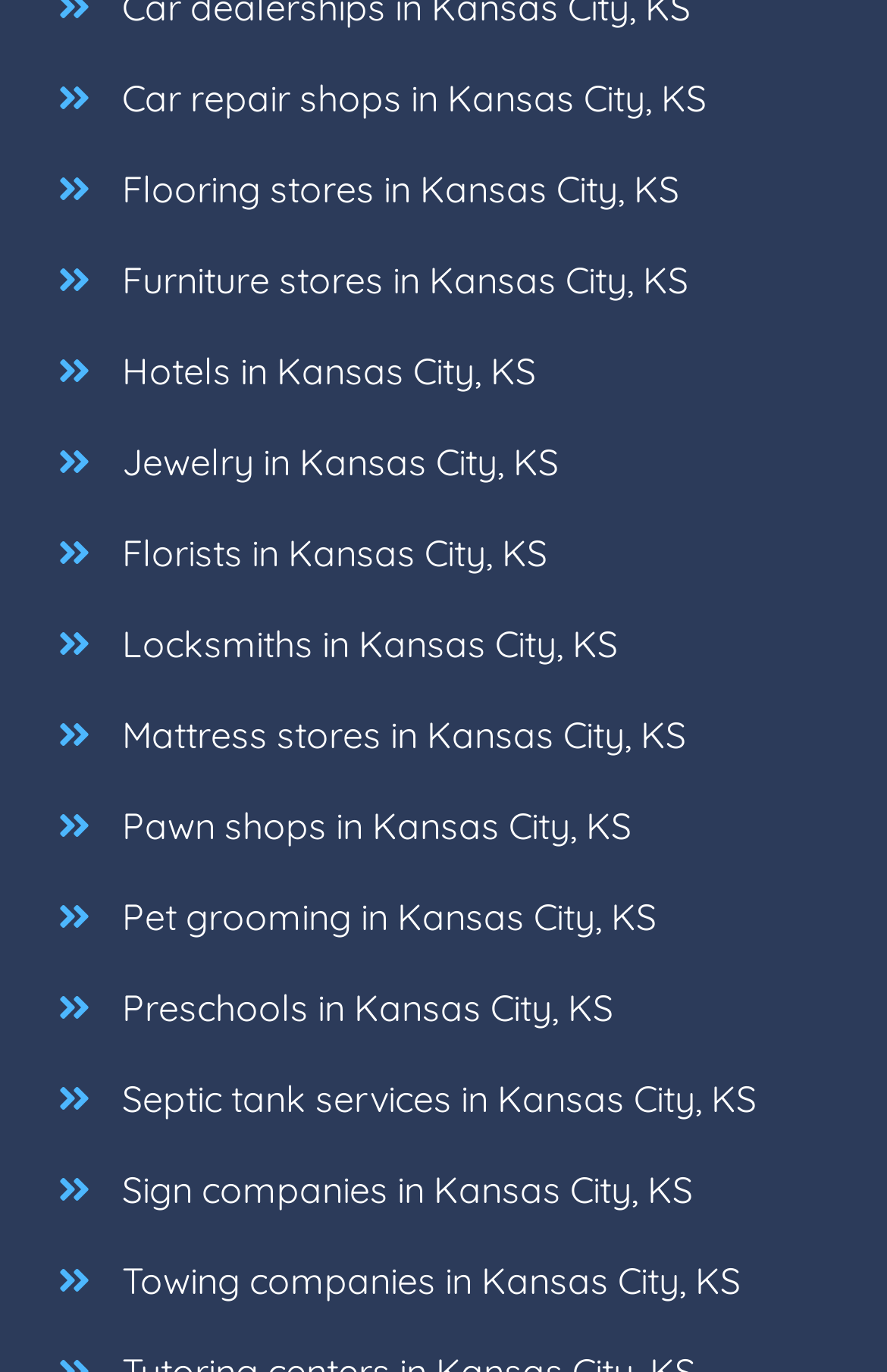What type of businesses are listed on this webpage? Using the information from the screenshot, answer with a single word or phrase.

Local businesses